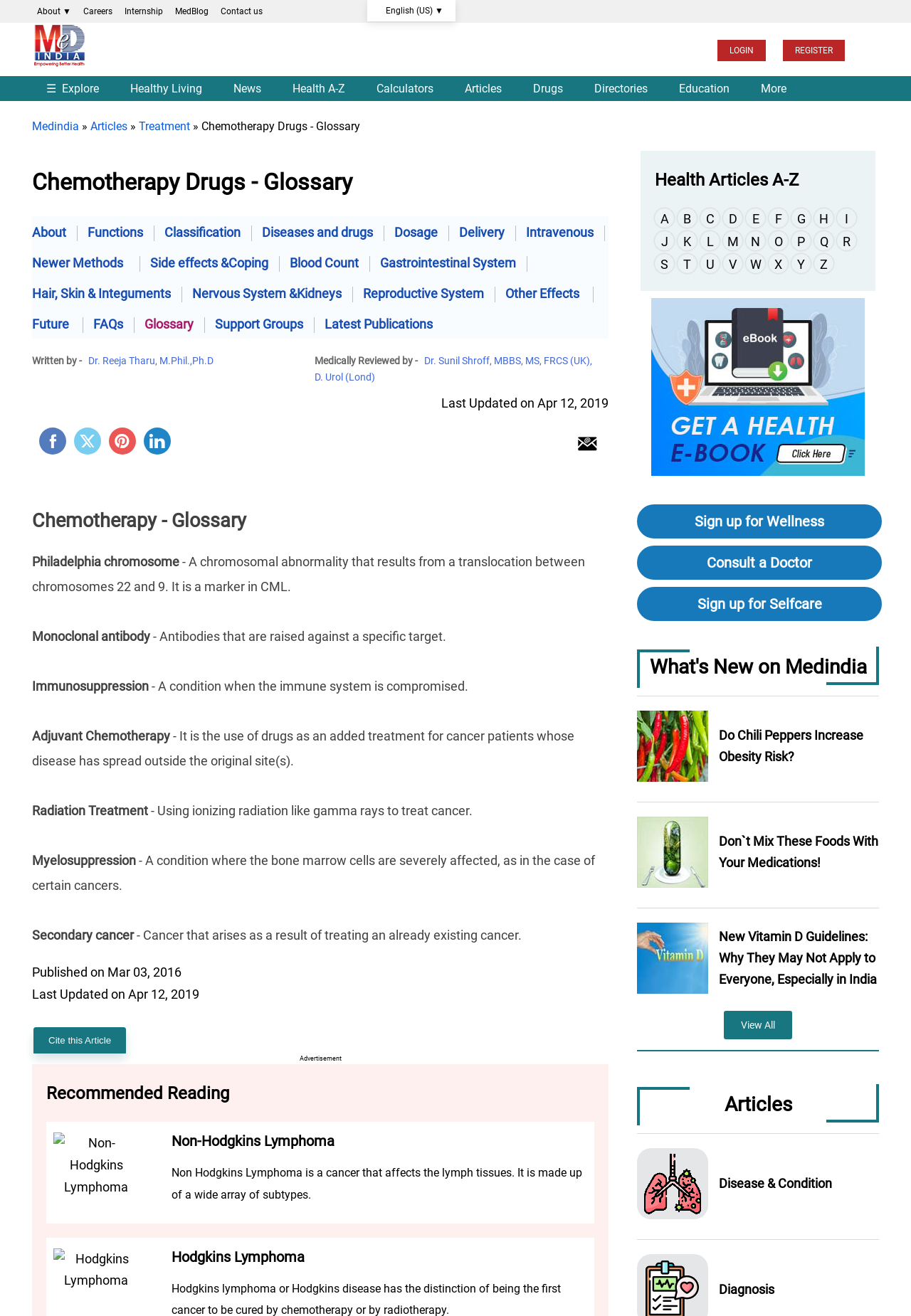Please determine the bounding box coordinates of the element to click in order to execute the following instruction: "Click on the 'Glossary' link". The coordinates should be four float numbers between 0 and 1, specified as [left, top, right, bottom].

[0.147, 0.241, 0.224, 0.252]